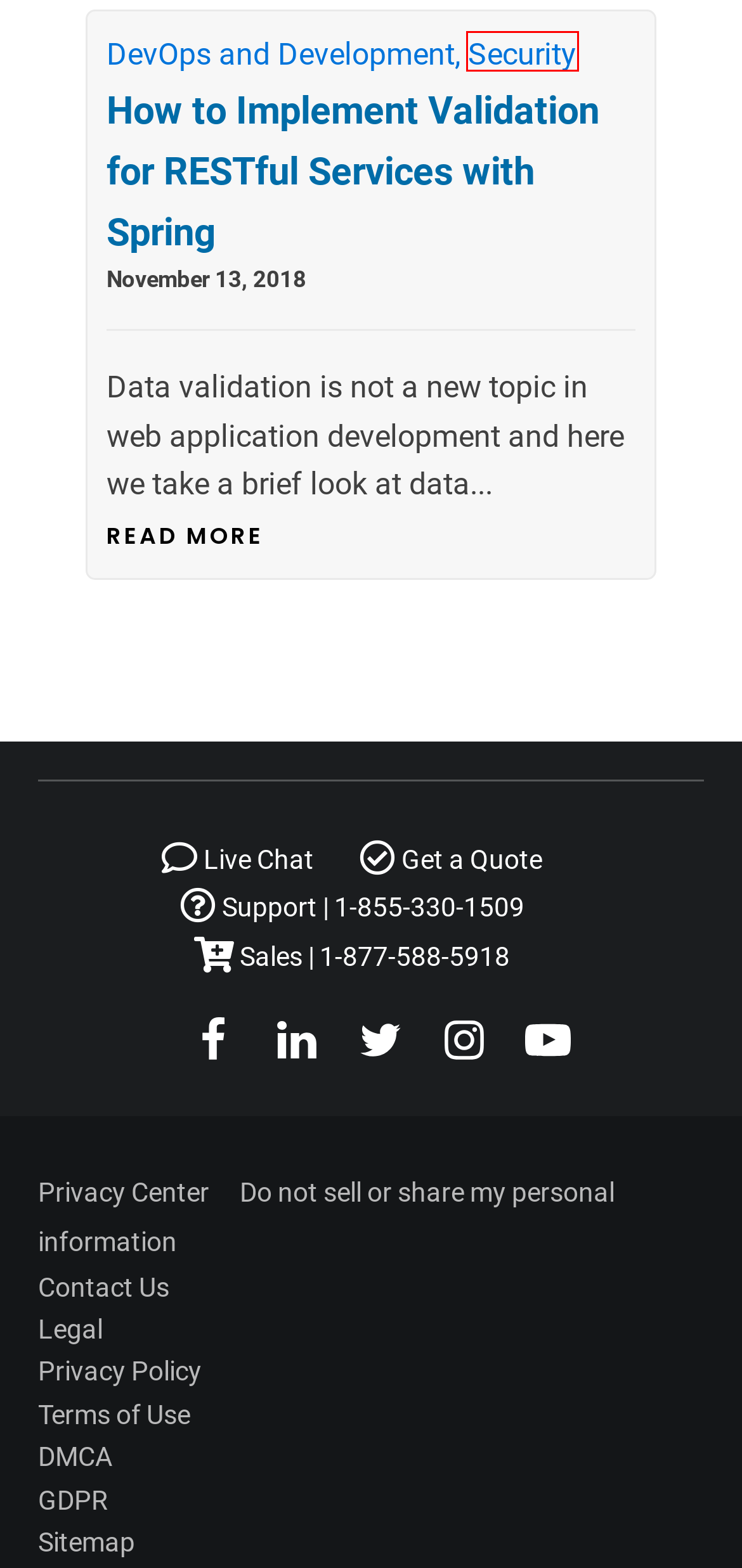You are given a screenshot of a webpage with a red bounding box around an element. Choose the most fitting webpage description for the page that appears after clicking the element within the red bounding box. Here are the candidates:
A. Security Archives | Knowledge Base by phoenixNAP
B. Sitemap - phoenixNAP | Global IT Services
C. Contact Us - phoenixNAP | Global IT Services
D. phoenixNAP Master Services Agreement
E. phoenixNAP: Data Center, Dedicated Servers, Cloud, & Colocation
F. Spring Validation for RESTful Services: With Examples | PhoenixNAP KB
G. phoenixNAP Acceptable Use Policy
H. General Data Protection Regulation (GDPR) – Compliant Data Protection Policy | phoenixNAP

A